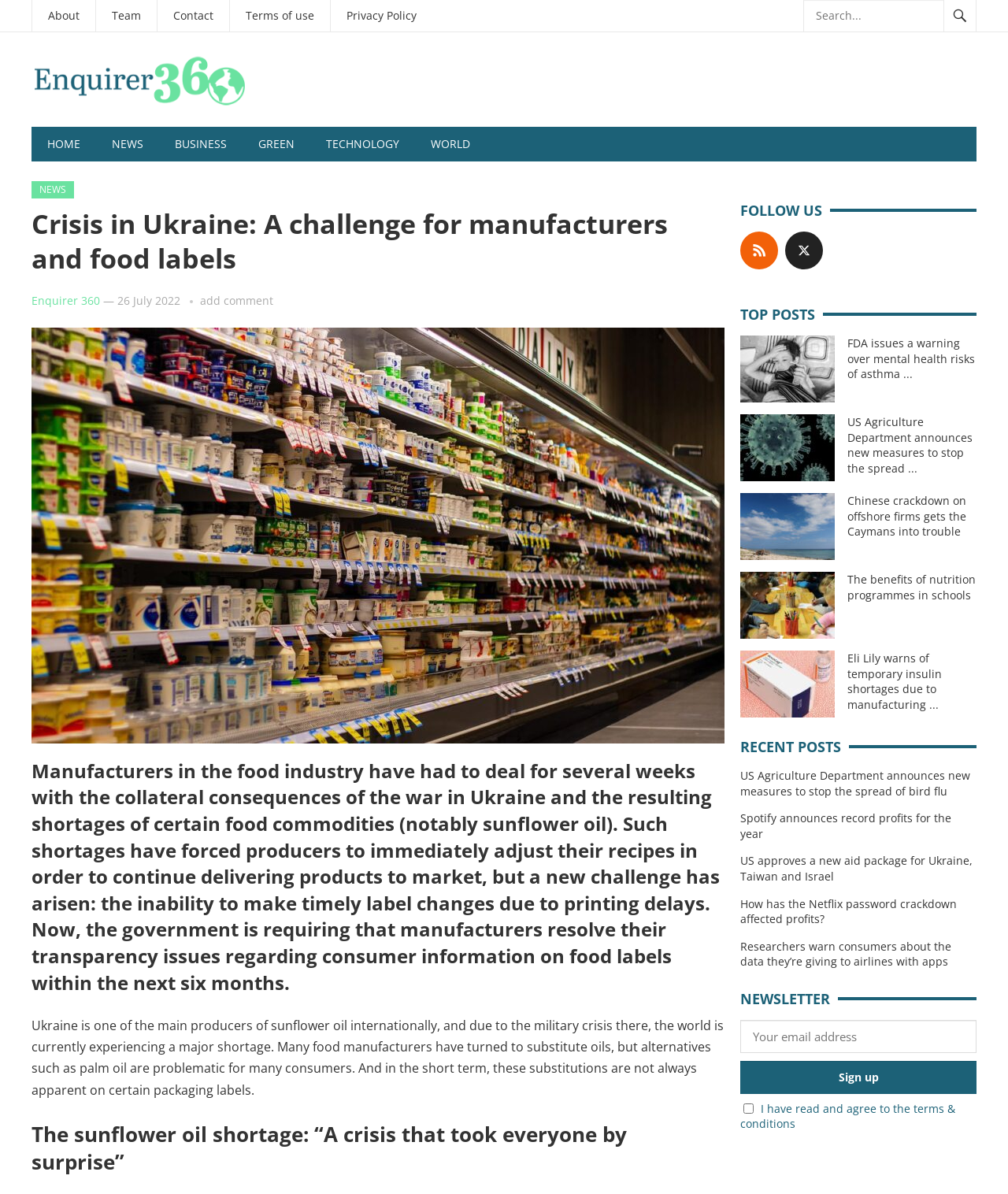Could you indicate the bounding box coordinates of the region to click in order to complete this instruction: "Go to the home page".

[0.031, 0.106, 0.095, 0.135]